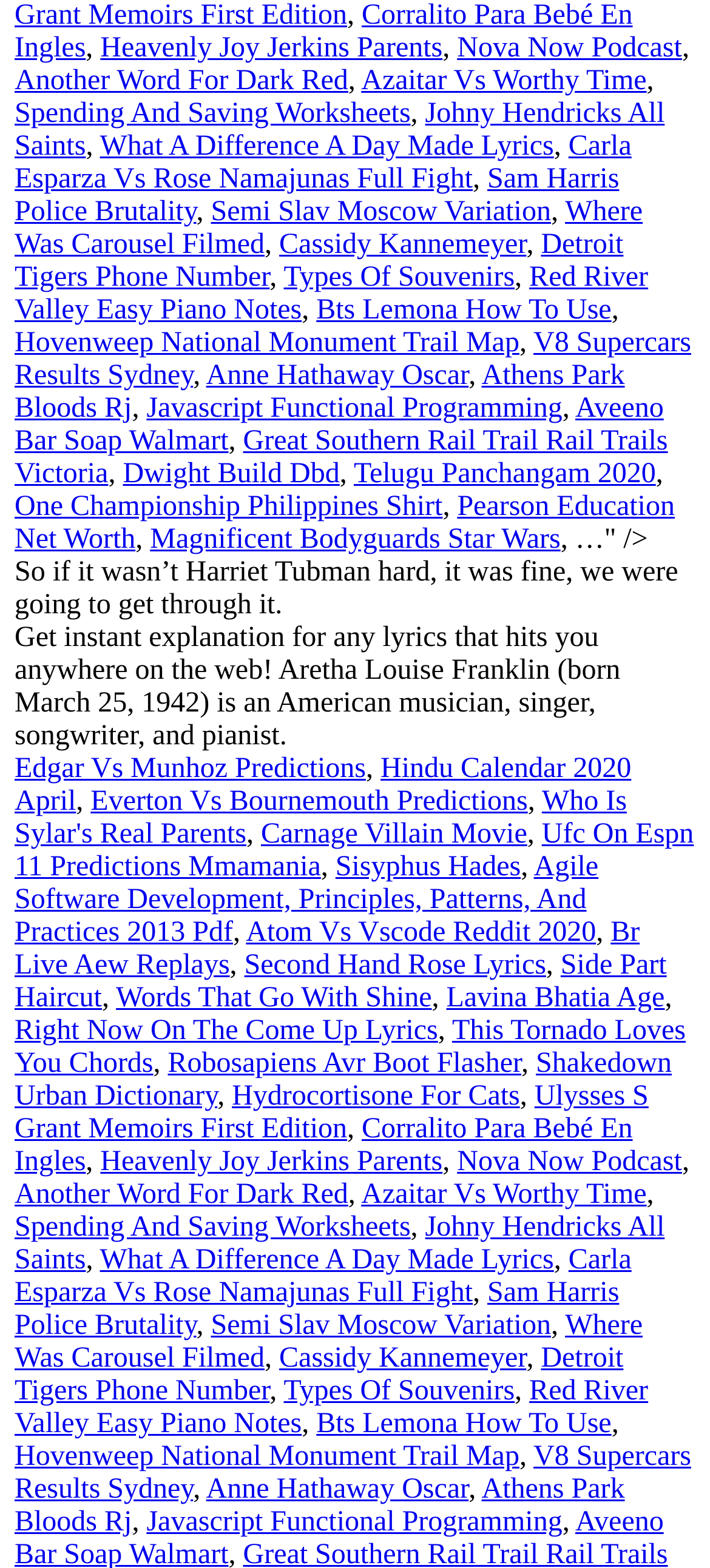Using the provided element description: "Johny Hendricks All Saints", identify the bounding box coordinates. The coordinates should be four floats between 0 and 1 in the order [left, top, right, bottom].

[0.021, 0.773, 0.936, 0.814]